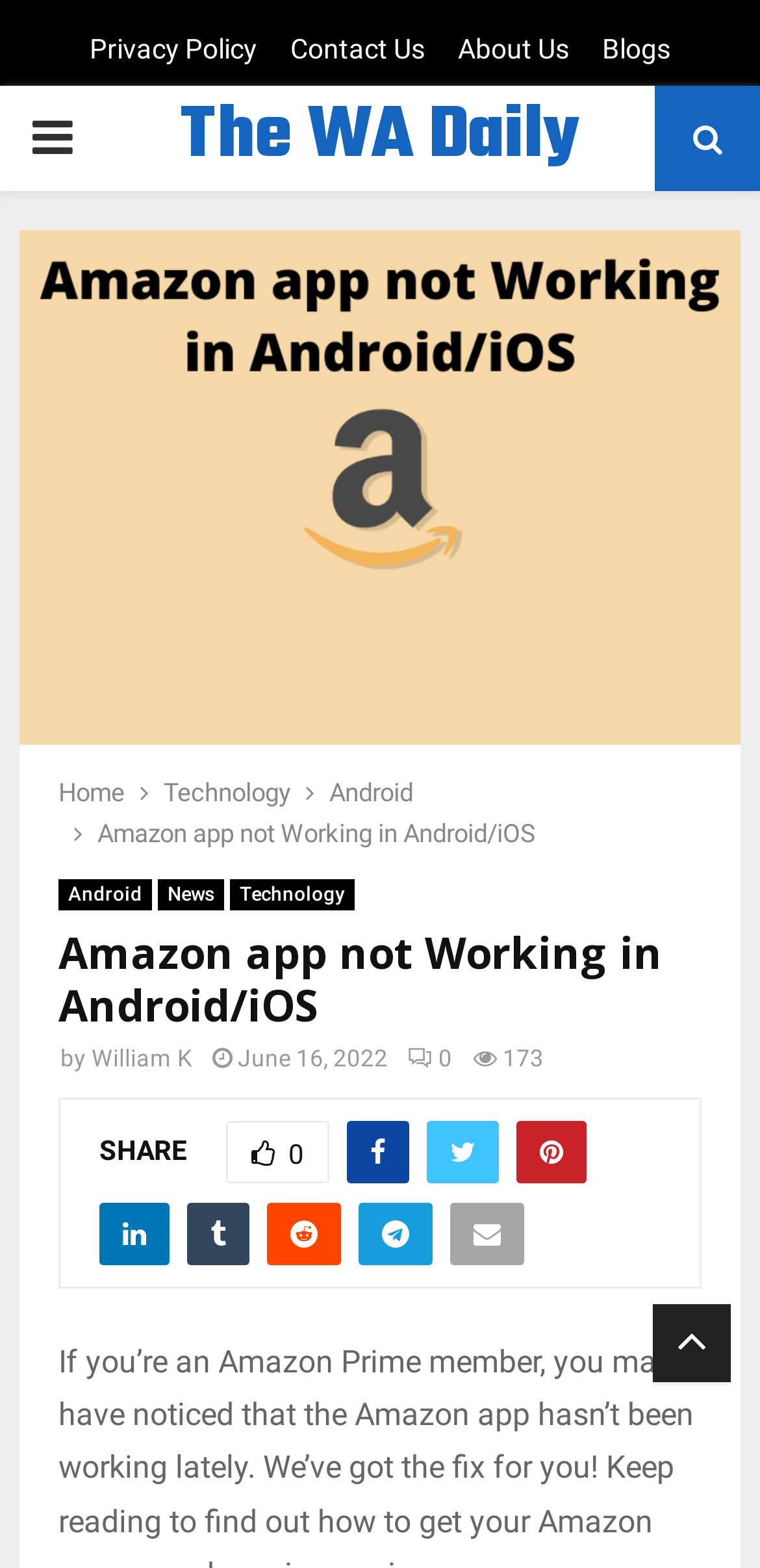Please specify the coordinates of the bounding box for the element that should be clicked to carry out this instruction: "Open the 'Contact Us' page". The coordinates must be four float numbers between 0 and 1, formatted as [left, top, right, bottom].

[0.382, 0.019, 0.559, 0.045]